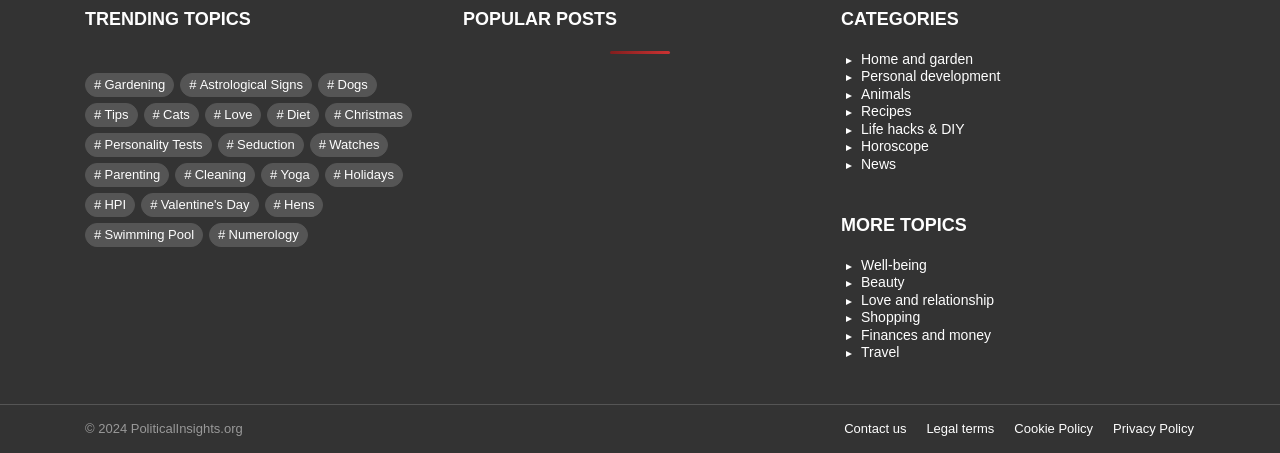Identify the bounding box coordinates for the UI element described as: "Home and garden". The coordinates should be provided as four floats between 0 and 1: [left, top, right, bottom].

[0.657, 0.112, 0.934, 0.15]